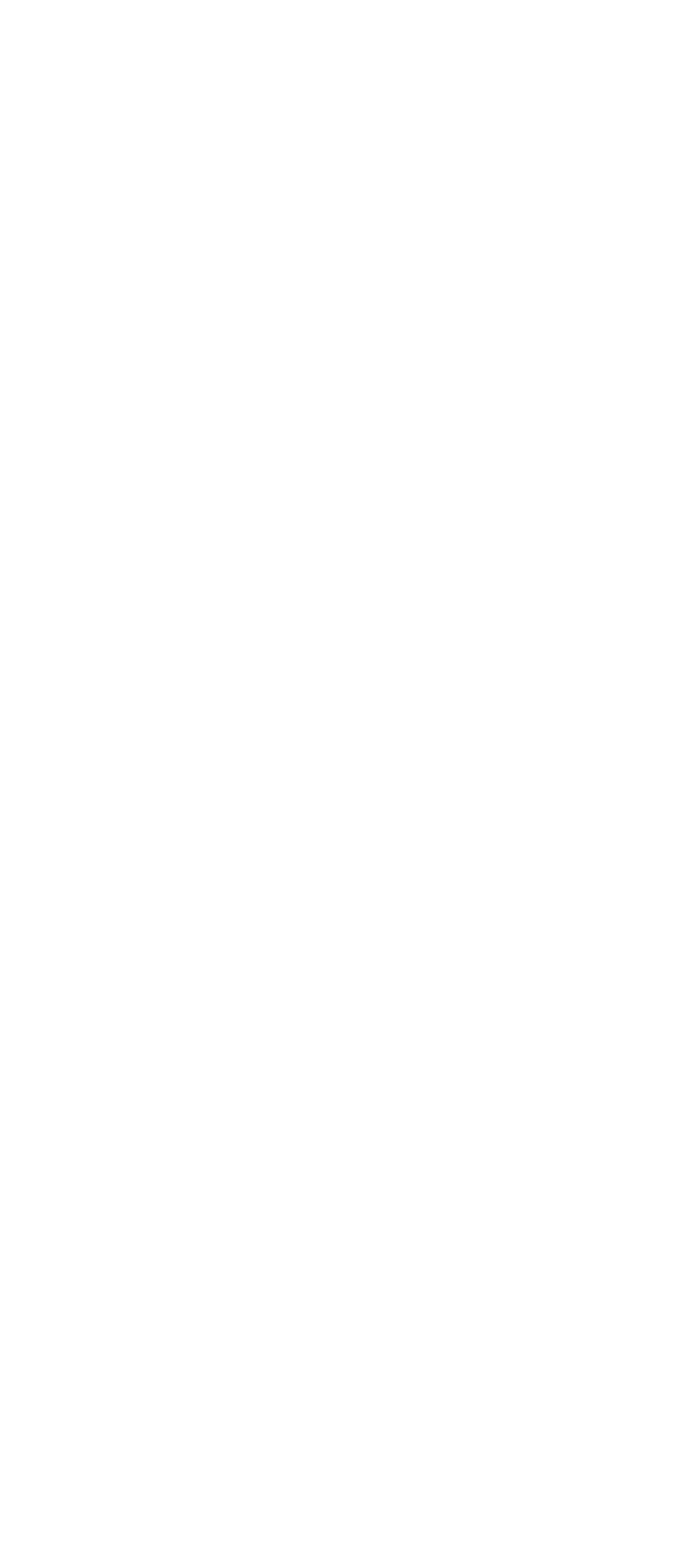How many categories are listed on the webpage?
Please use the image to provide an in-depth answer to the question.

I counted the number of links under the 'Categories' heading and found 5 links with different category names.